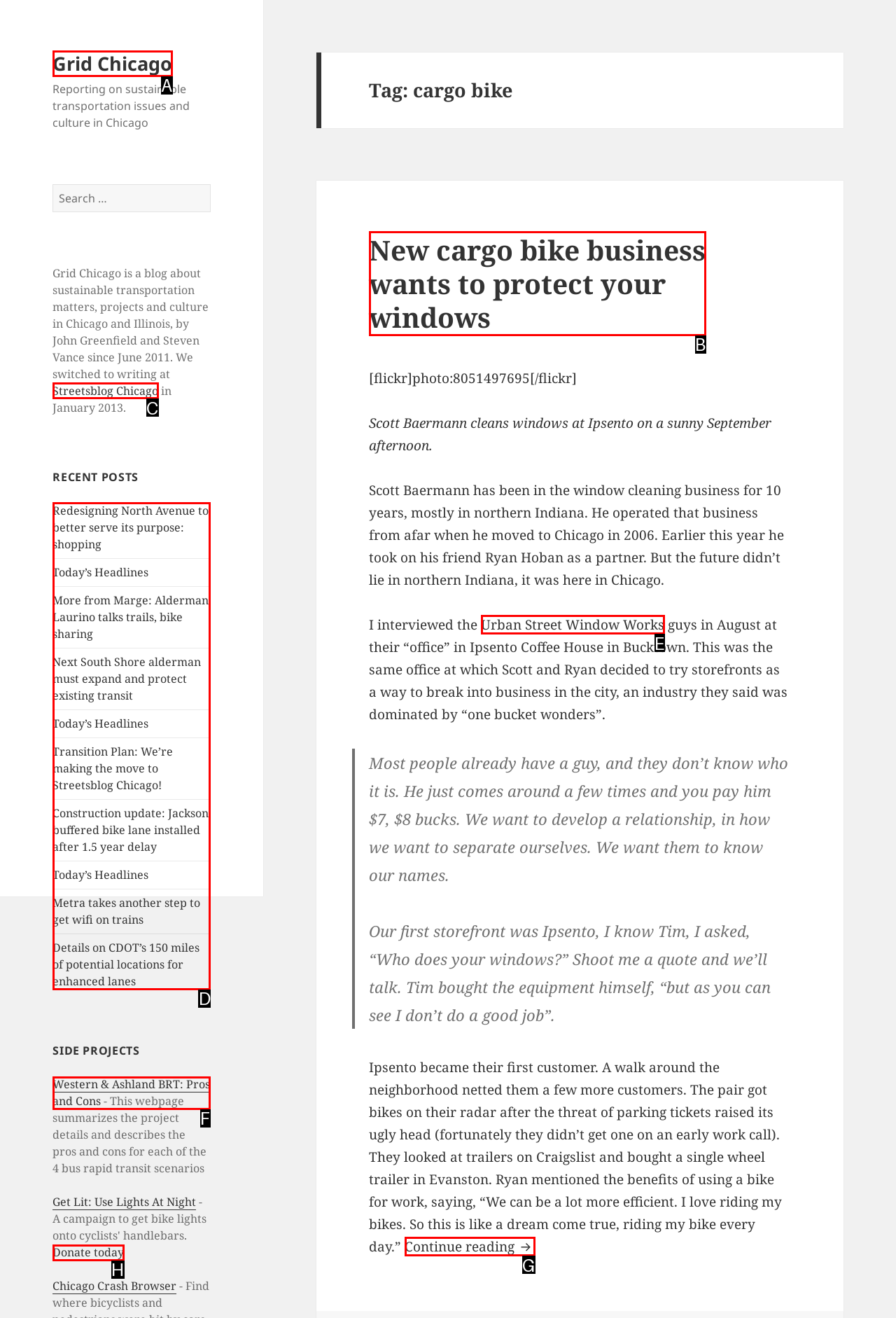Tell me which one HTML element I should click to complete the following instruction: Read about recent posts
Answer with the option's letter from the given choices directly.

D